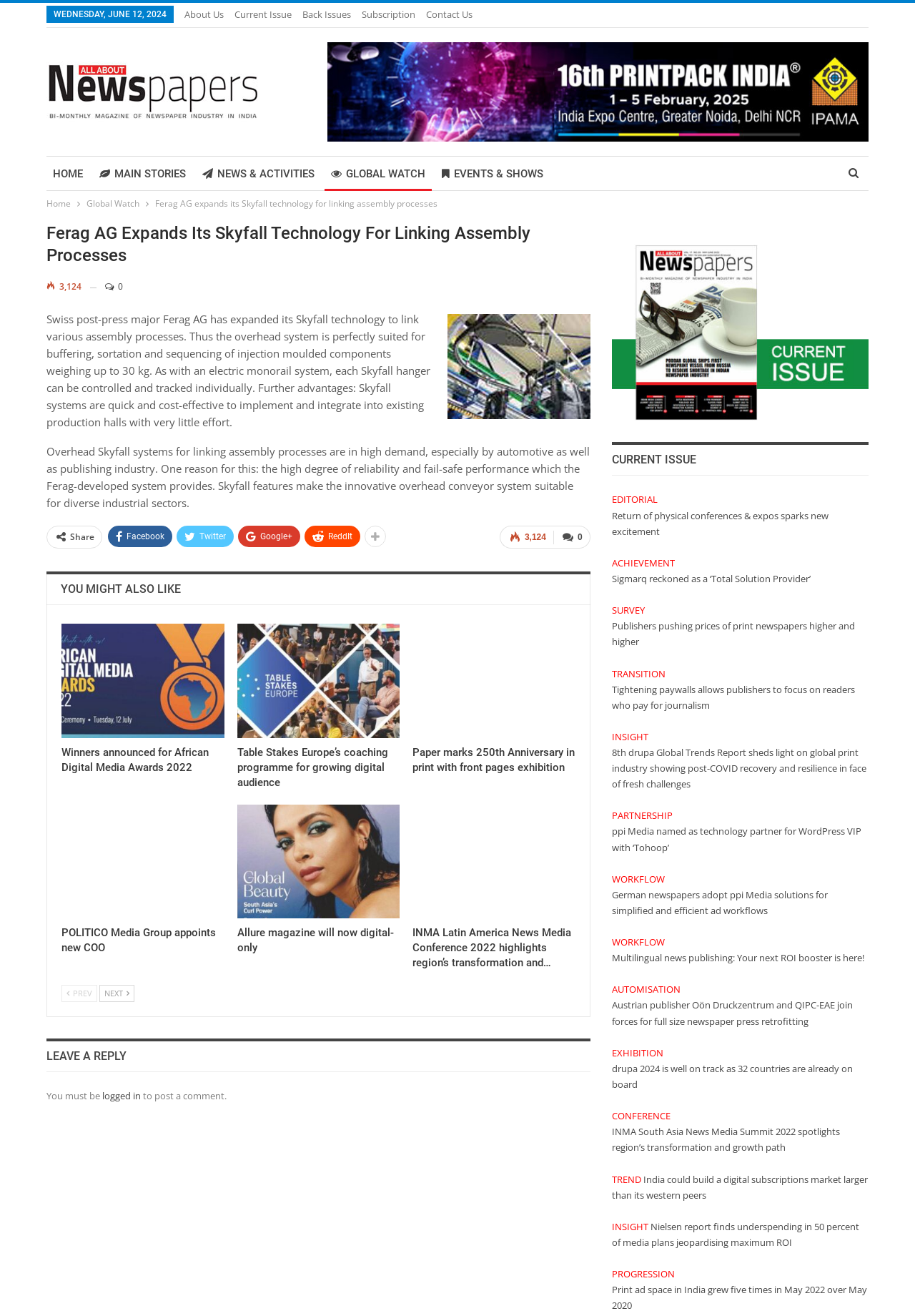What is the date of the current issue?
Answer the question with a thorough and detailed explanation.

I found the date of the current issue by looking at the top of the webpage, where it says 'WEDNESDAY, JUNE 12, 2024' in a static text element.